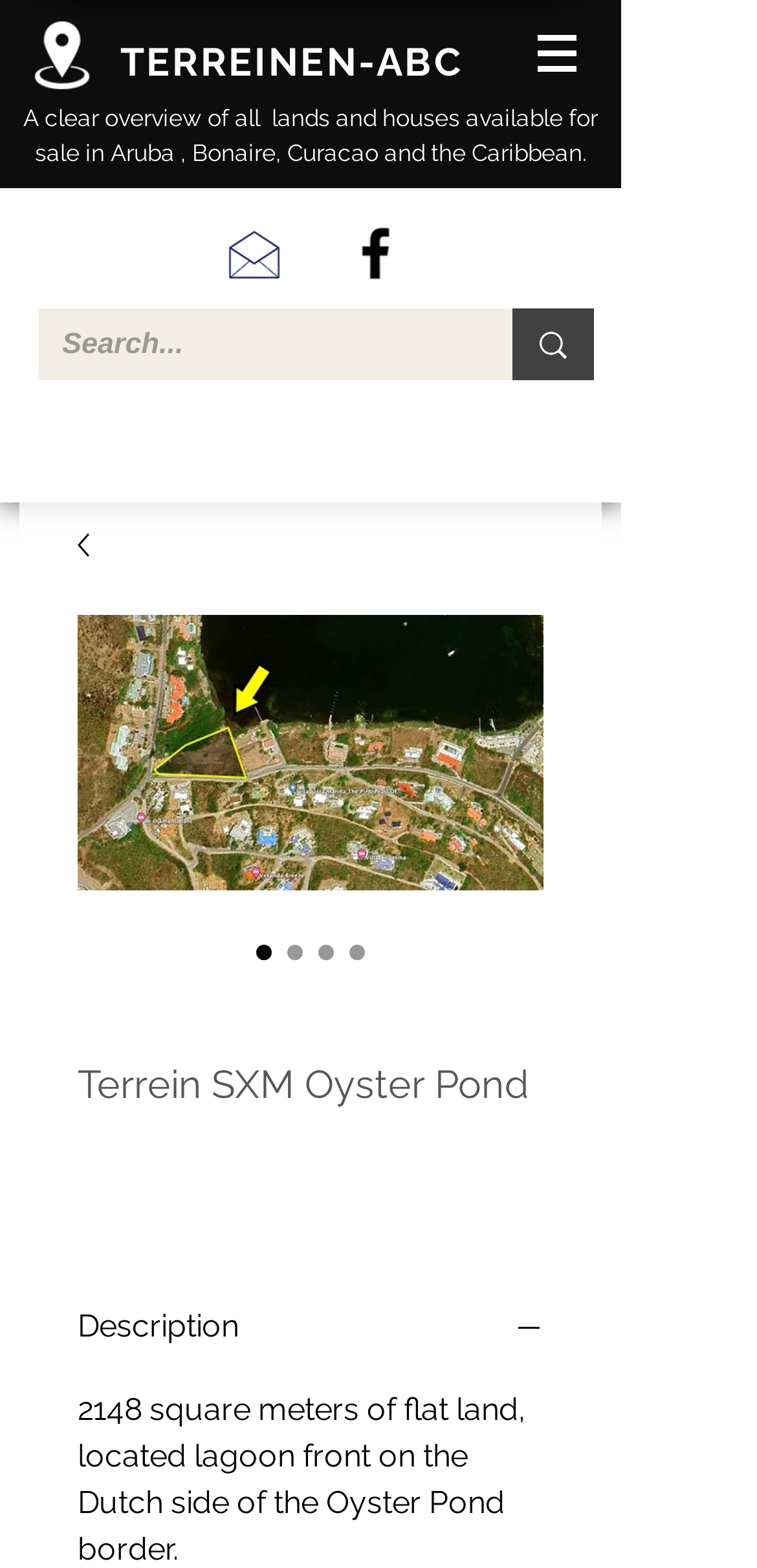How many radio buttons are available for terrein selection?
Refer to the screenshot and answer in one word or phrase.

4